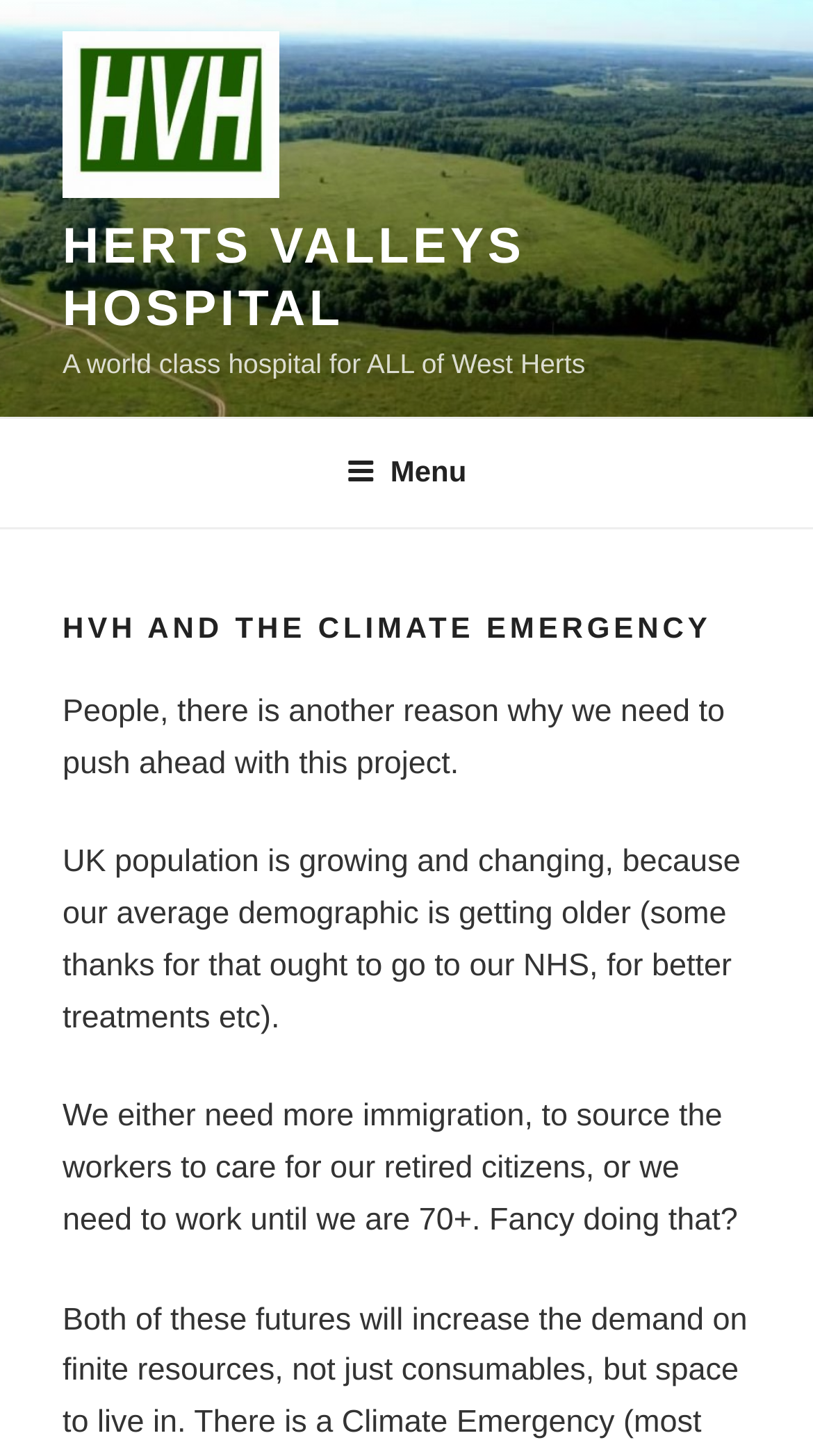Provide the bounding box coordinates of the HTML element described by the text: "Herts Valleys Hospital". The coordinates should be in the format [left, top, right, bottom] with values between 0 and 1.

[0.077, 0.15, 0.646, 0.232]